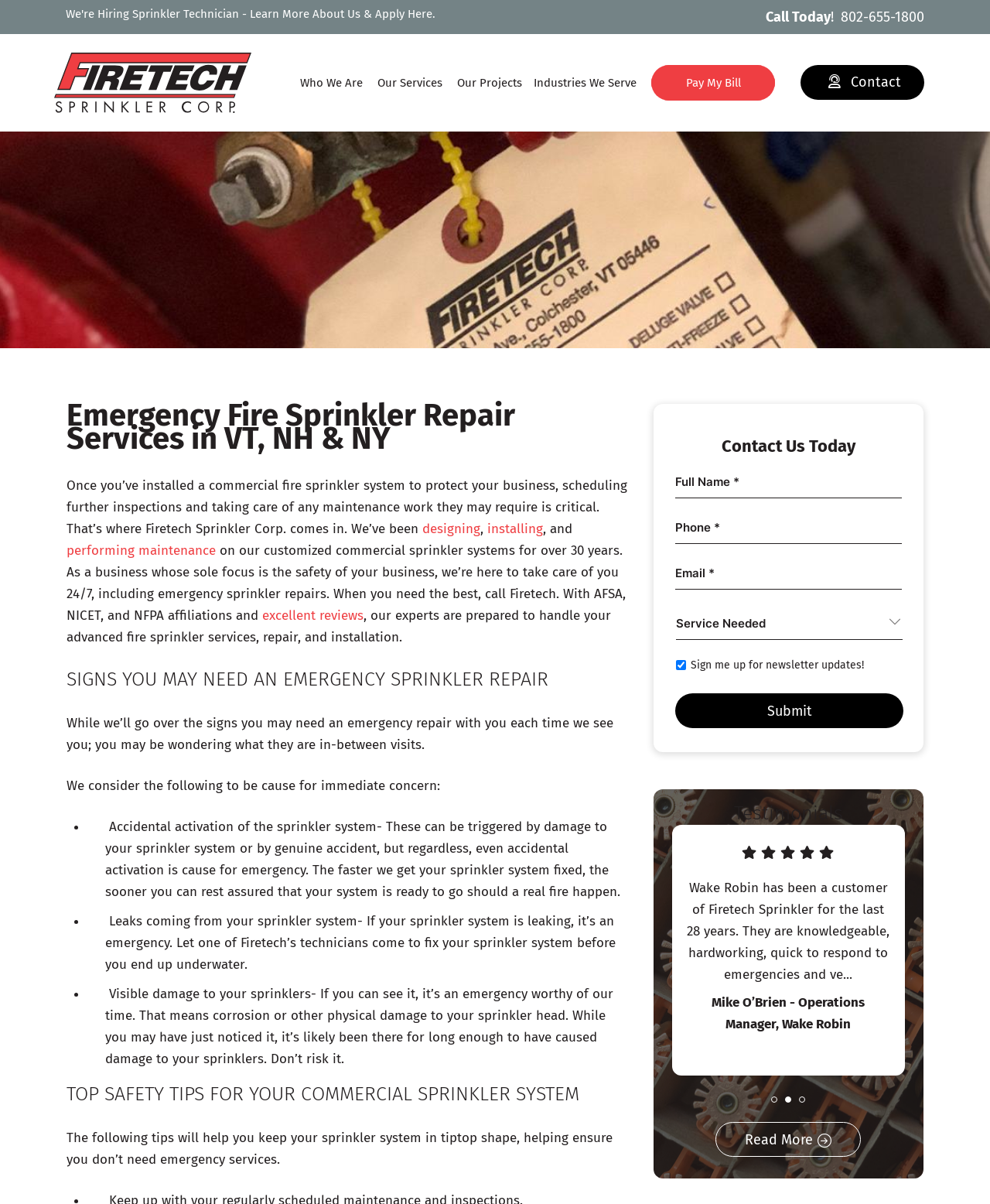Provide the bounding box coordinates of the area you need to click to execute the following instruction: "Submit the contact form".

[0.682, 0.576, 0.912, 0.604]